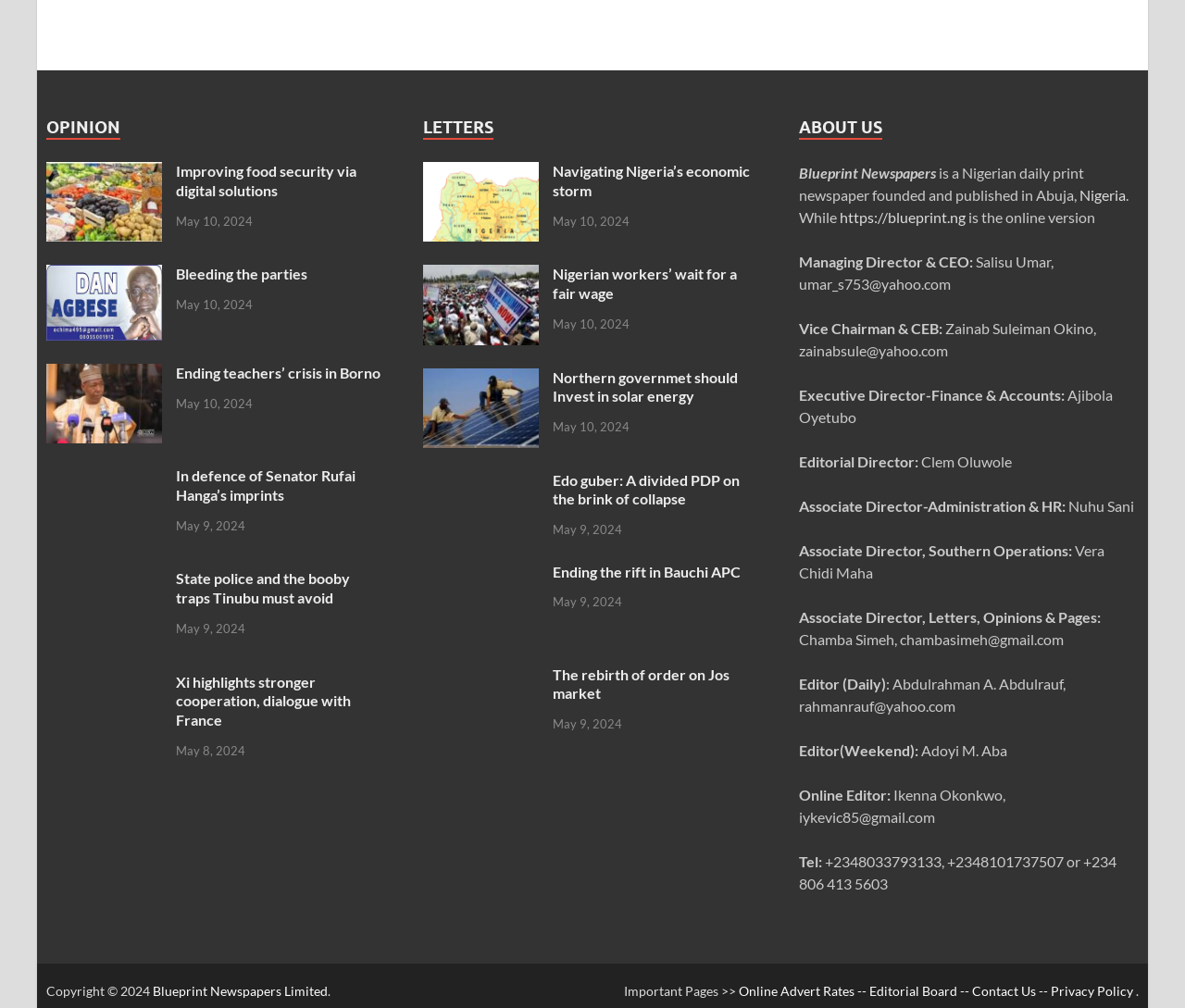How many sections are there on the webpage?
Provide a fully detailed and comprehensive answer to the question.

I counted the number of distinct sections on the webpage, and there are three: 'OPINION', 'LETTERS', and 'ABOUT US'.